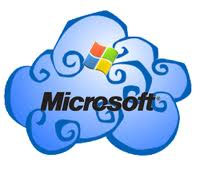Please look at the image and answer the question with a detailed explanation: What is the purpose of the USDA's transition to Microsoft's cloud services?

According to the caption, the USDA is transitioning to Microsoft's cloud services to 'modernize its communication systems by leveraging scalable internet services', implying that the primary goal is to improve and update their communication systems.